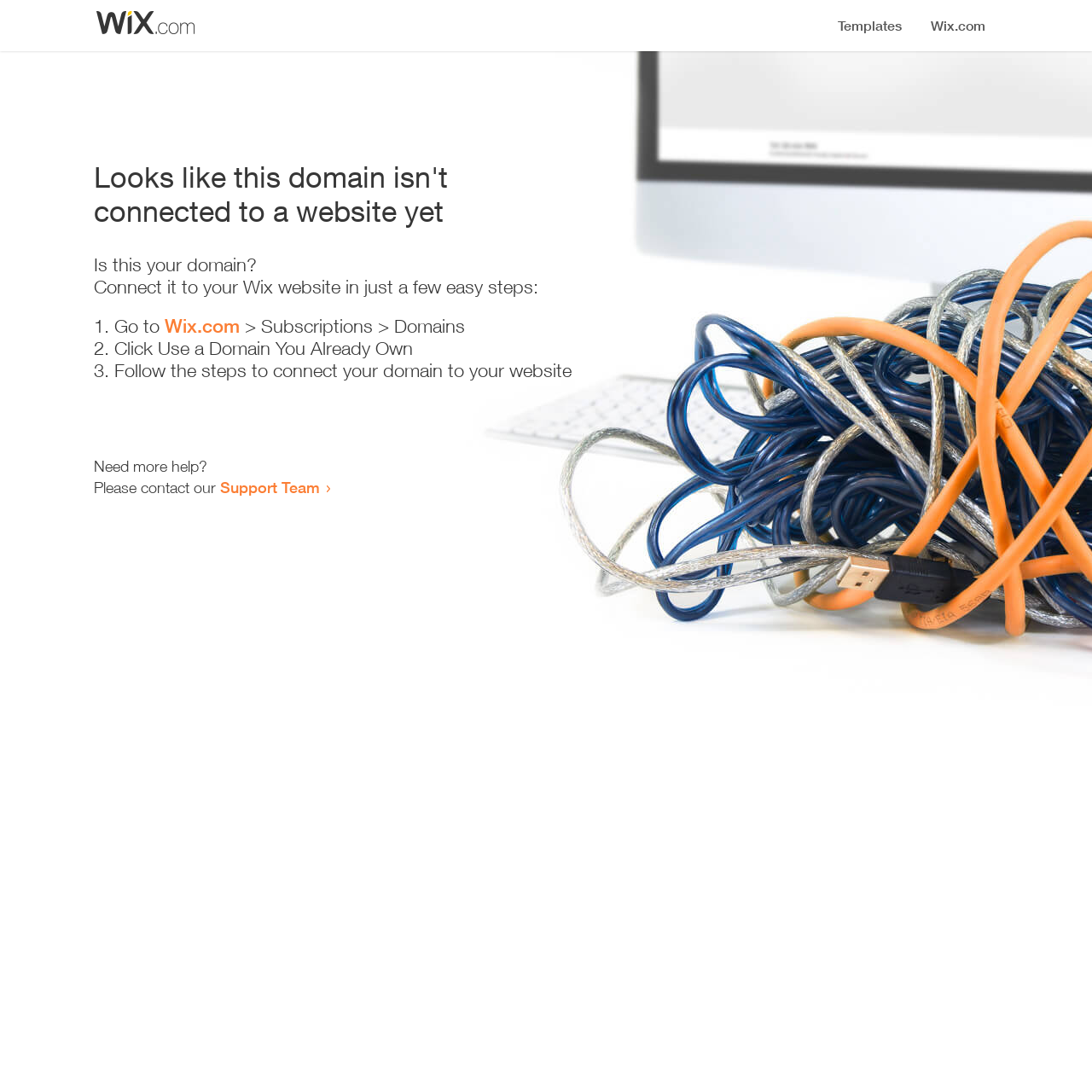Using the given element description, provide the bounding box coordinates (top-left x, top-left y, bottom-right x, bottom-right y) for the corresponding UI element in the screenshot: Wix.com

[0.151, 0.288, 0.22, 0.309]